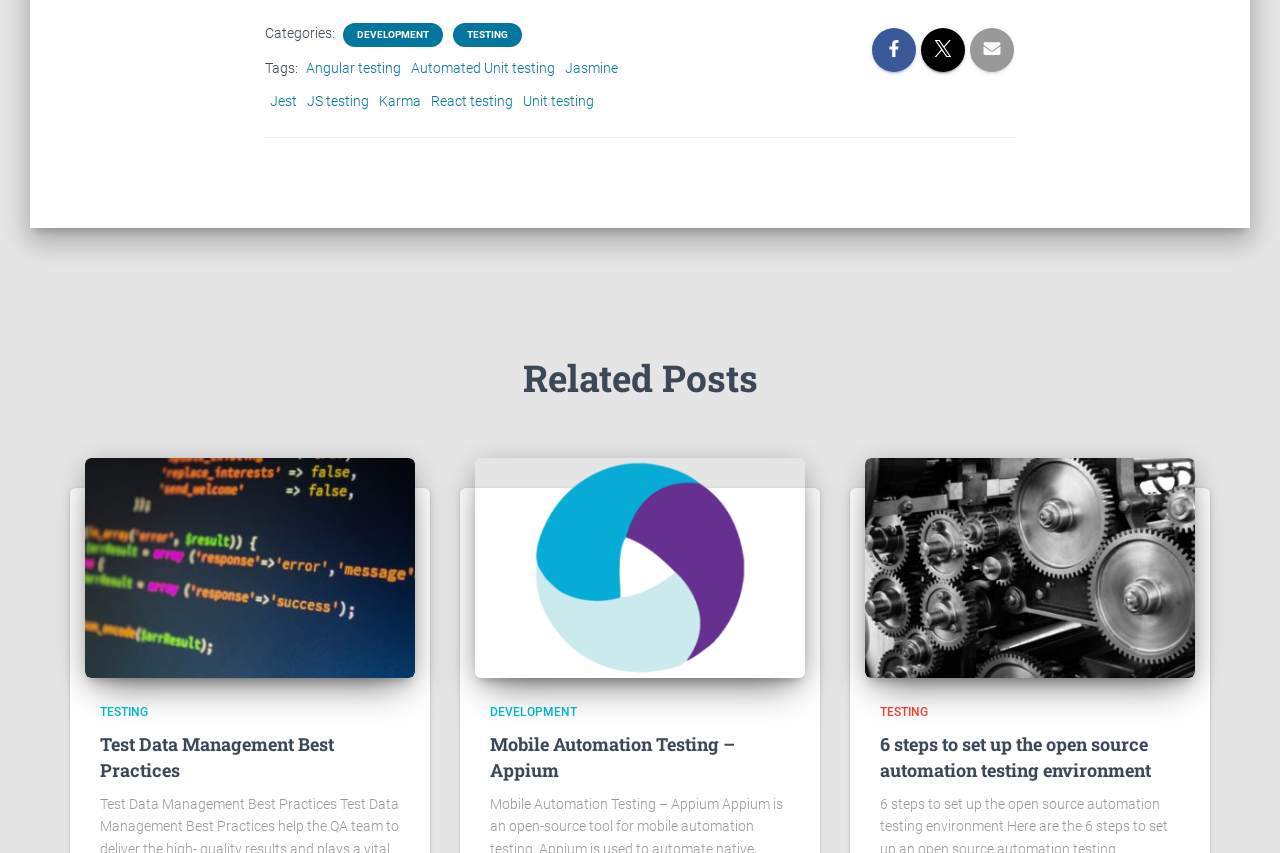Provide the bounding box coordinates of the section that needs to be clicked to accomplish the following instruction: "Get latest price."

None